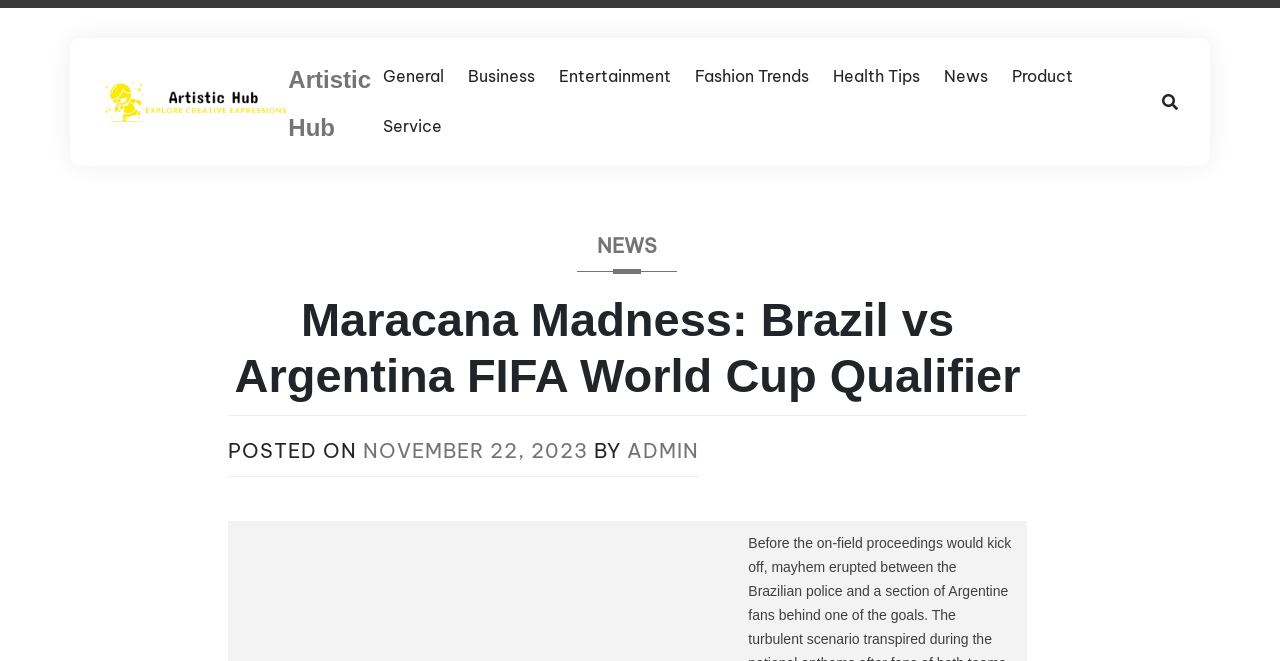Who is the author of the post?
Provide a comprehensive and detailed answer to the question.

I searched for the author's name and found it after the 'BY' text, which is 'ADMIN'.